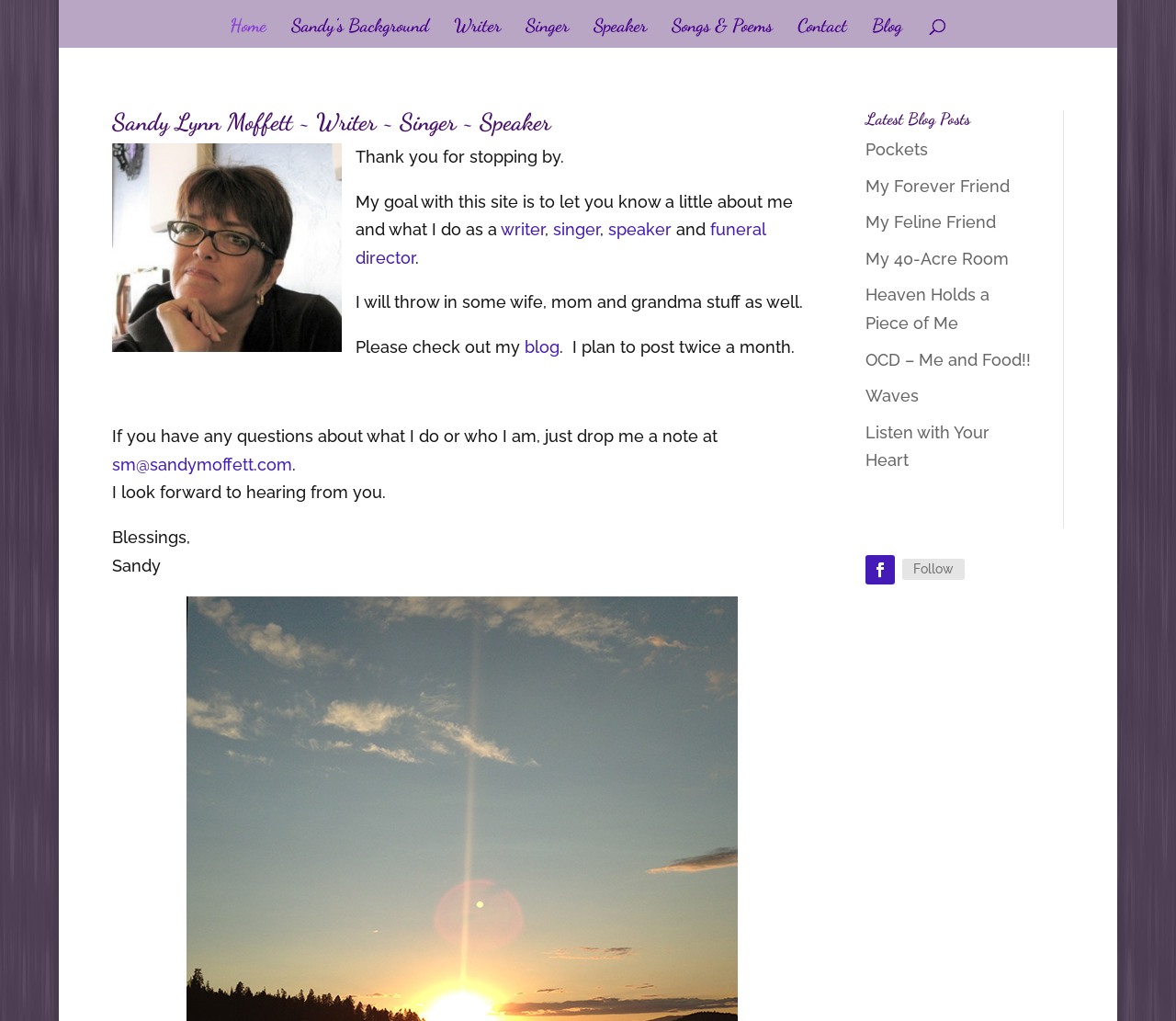Using the details from the image, please elaborate on the following question: How many blog posts are listed on the webpage?

The webpage has a section 'Latest Blog Posts' which lists 7 blog posts: 'Pockets', 'My Forever Friend', 'My Feline Friend', 'My 40-Acre Room', 'Heaven Holds a Piece of Me', 'OCD – Me and Food!!', and 'Waves'.